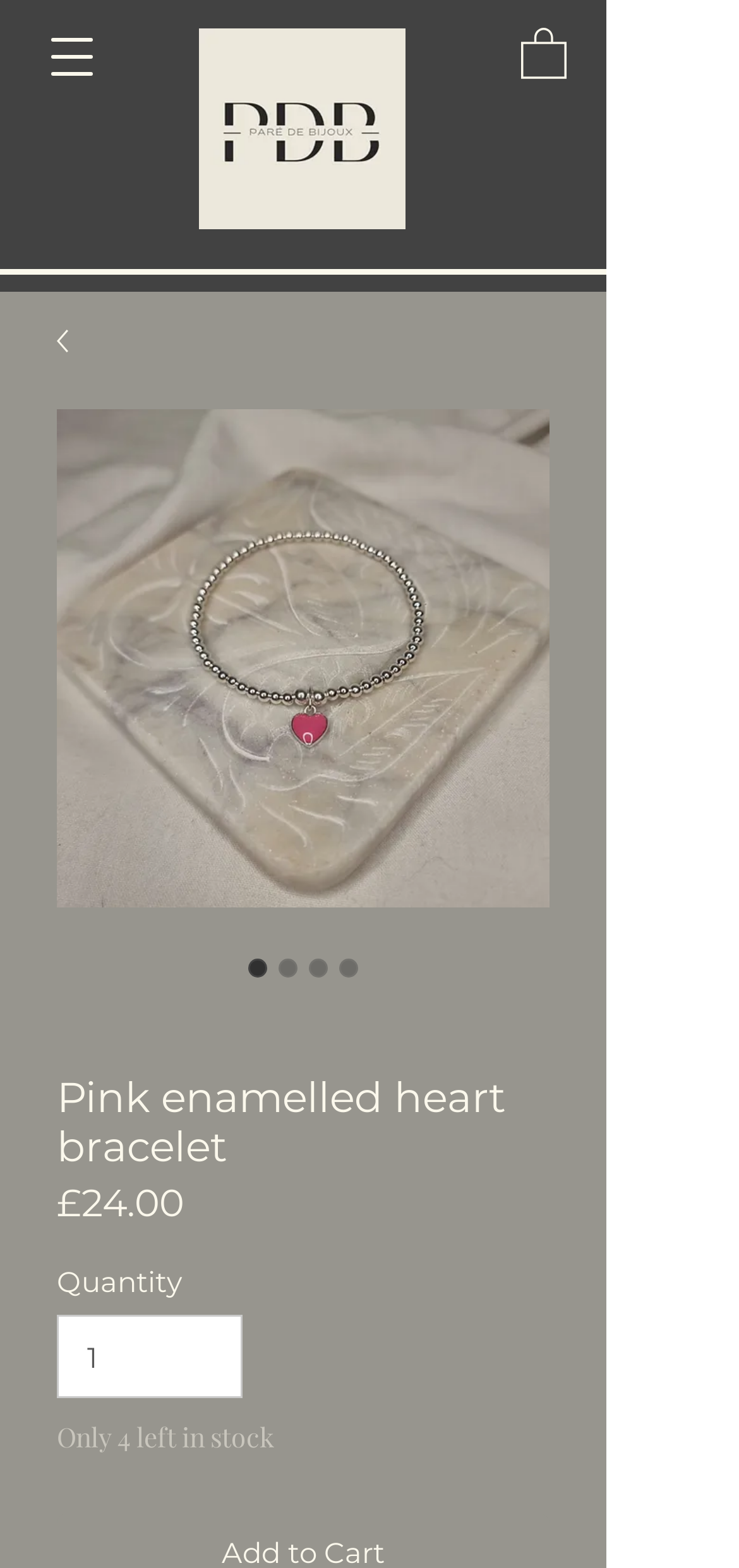Is the pink enamelled heart bracelet available in different options?
Based on the visual, give a brief answer using one word or a short phrase.

Yes